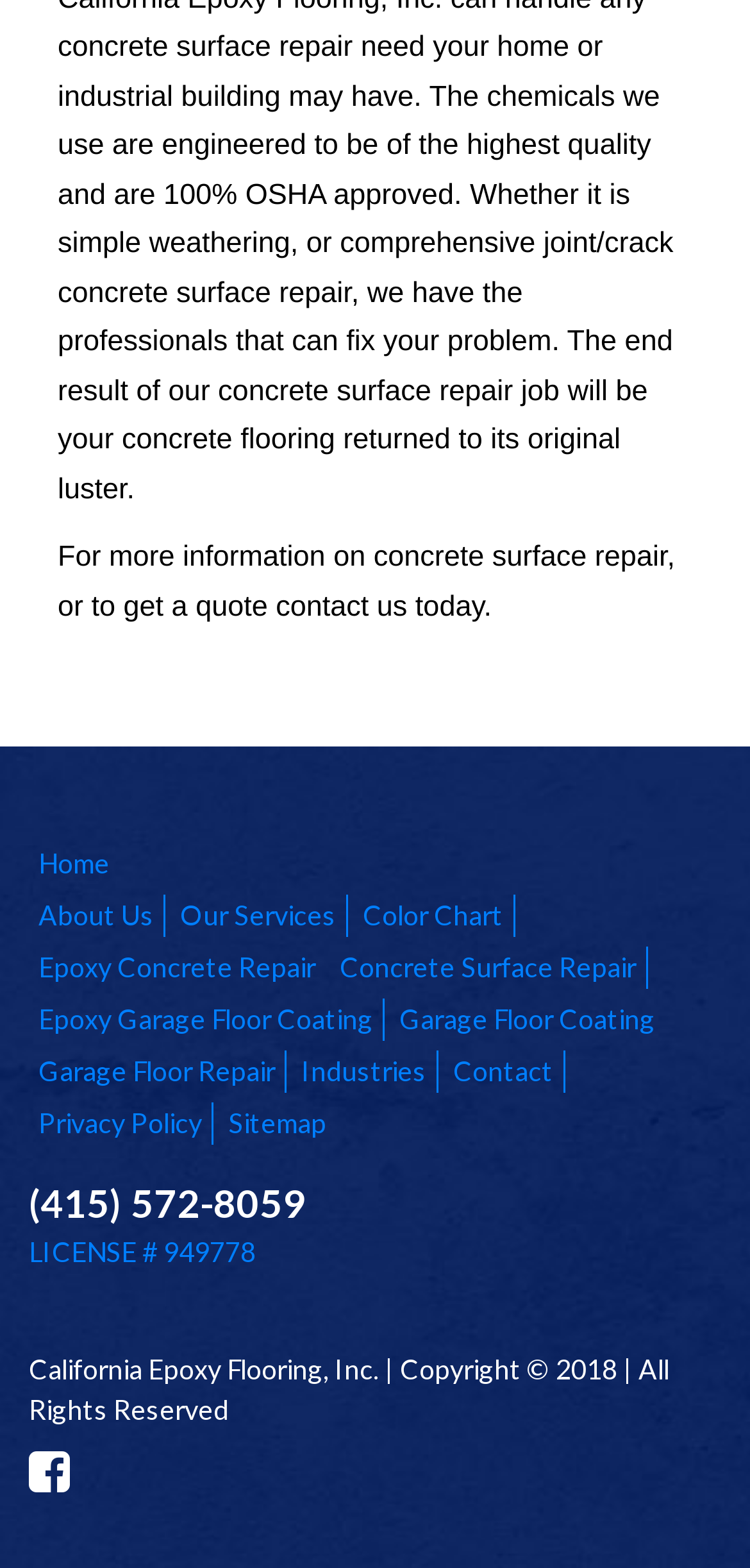How many links are there in the navigation menu?
Refer to the screenshot and answer in one word or phrase.

11